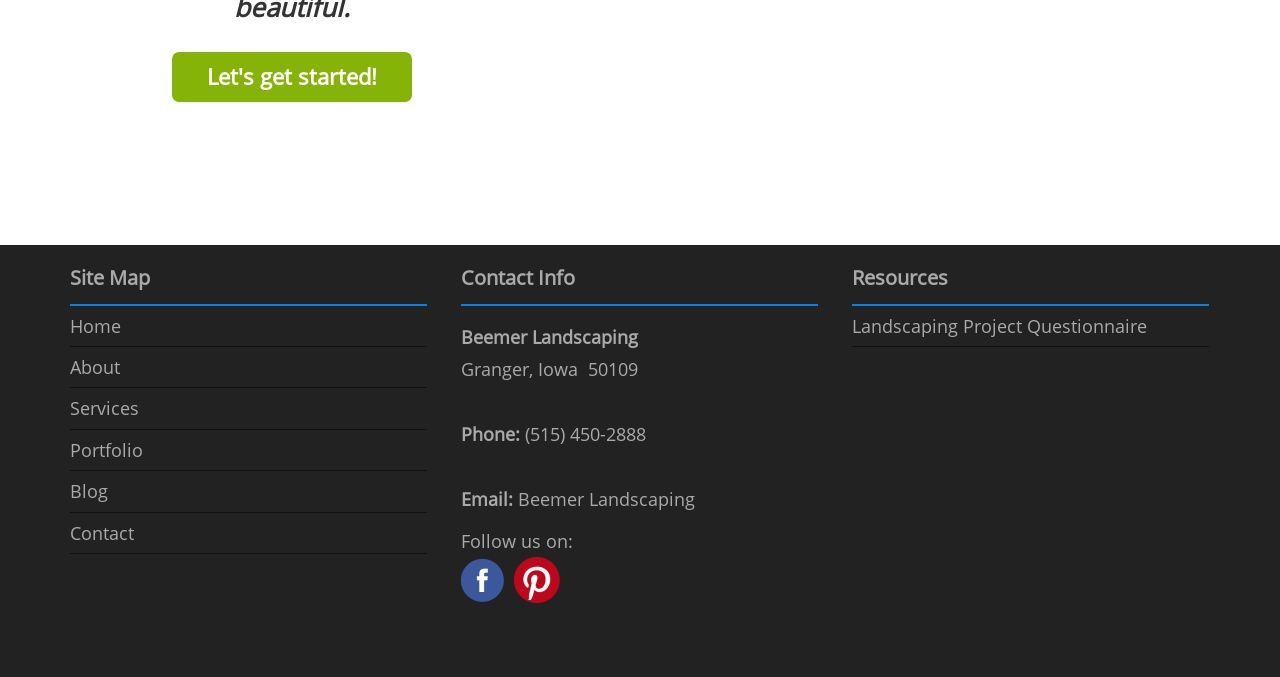Respond to the question with just a single word or phrase: 
What is the name of the questionnaire link?

Landscaping Project Questionnaire